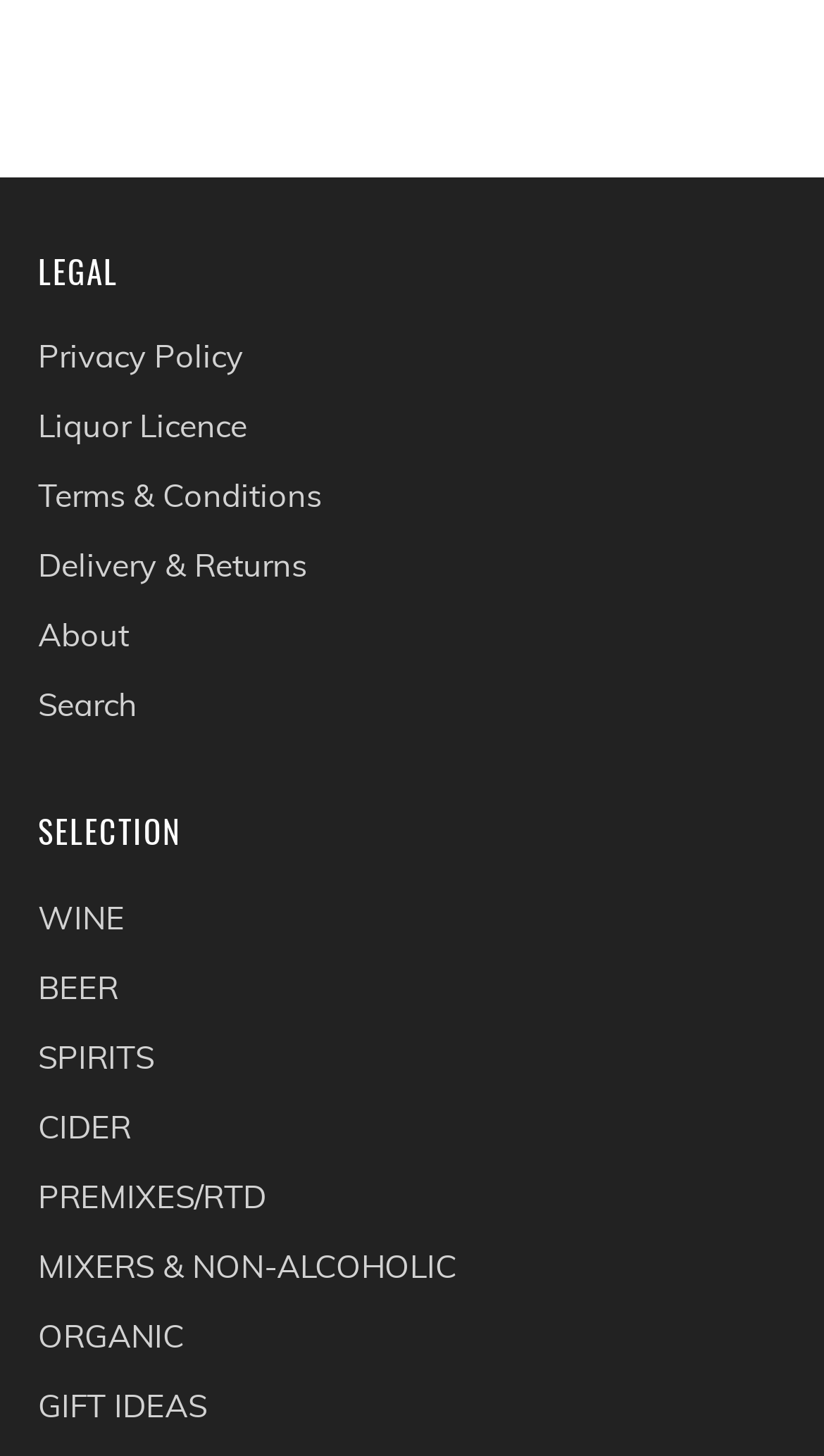Is there a 'Search' function on the website?
Answer the question with as much detail as you can, using the image as a reference.

I can see a 'Search' link on the webpage, which suggests that the website has a search function that allows users to search for specific products or content.